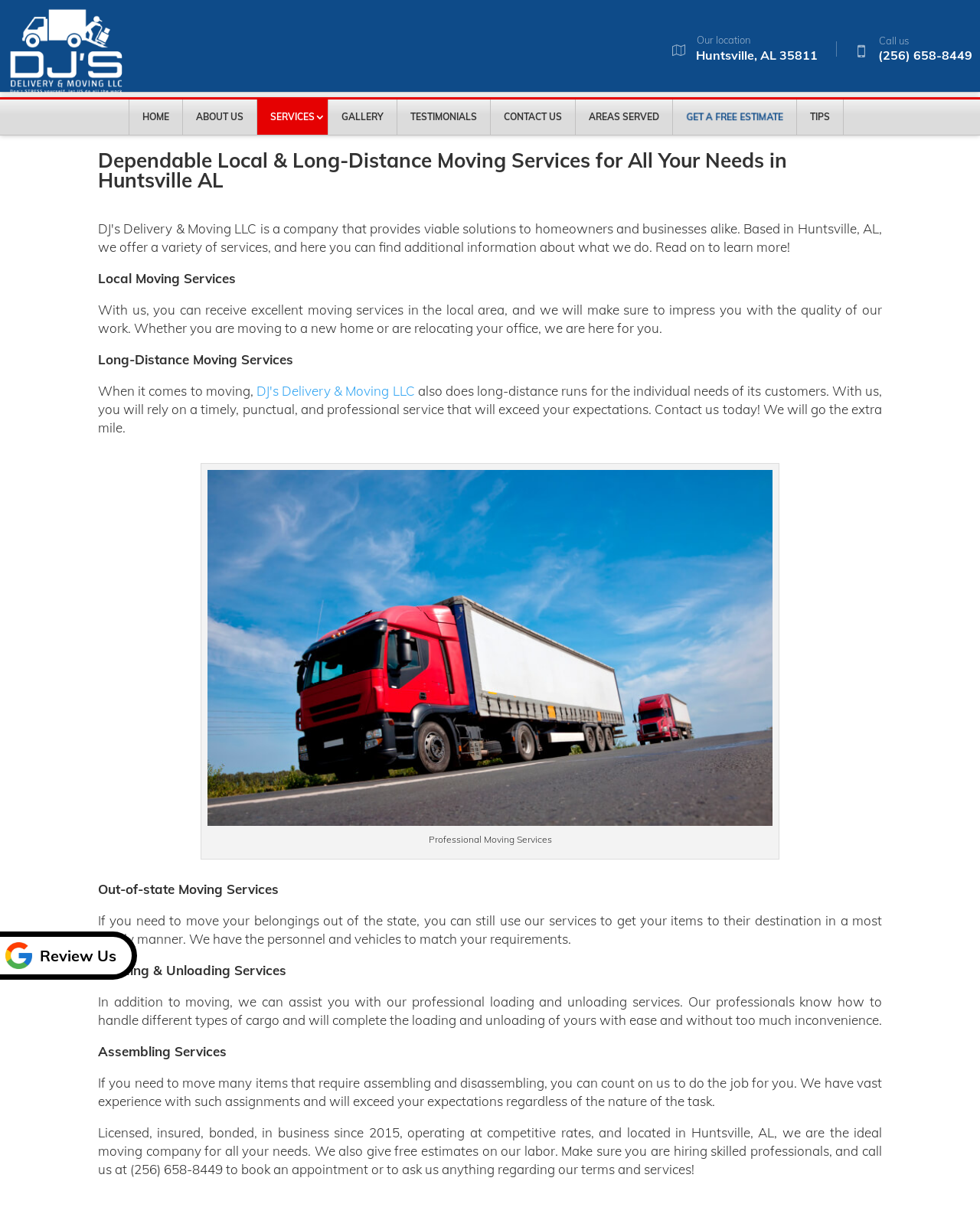Please provide the bounding box coordinates for the element that needs to be clicked to perform the instruction: "Get a free estimate". The coordinates must consist of four float numbers between 0 and 1, formatted as [left, top, right, bottom].

[0.687, 0.077, 0.813, 0.105]